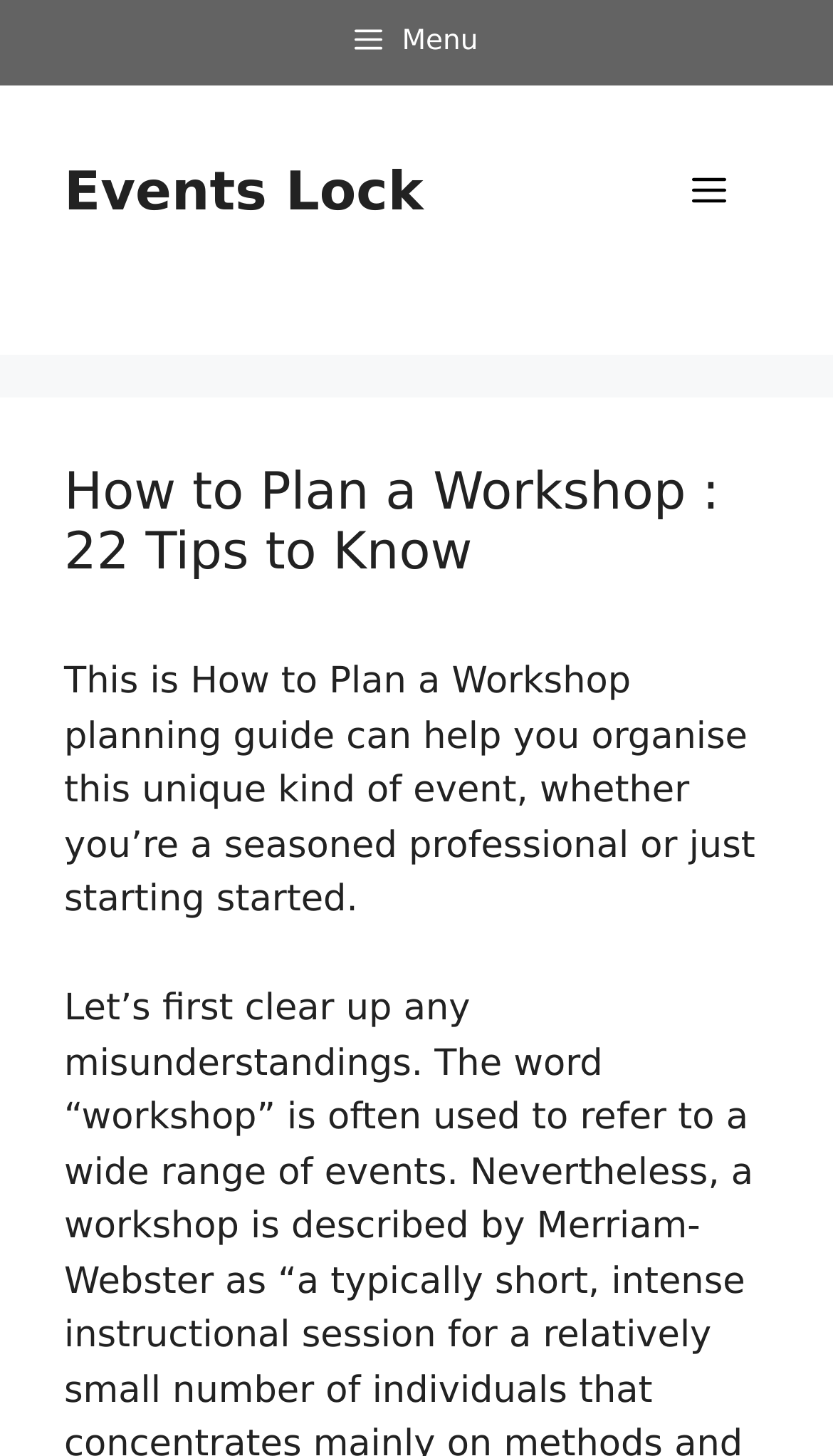What is the purpose of this webpage?
Use the screenshot to answer the question with a single word or phrase.

Plan a workshop